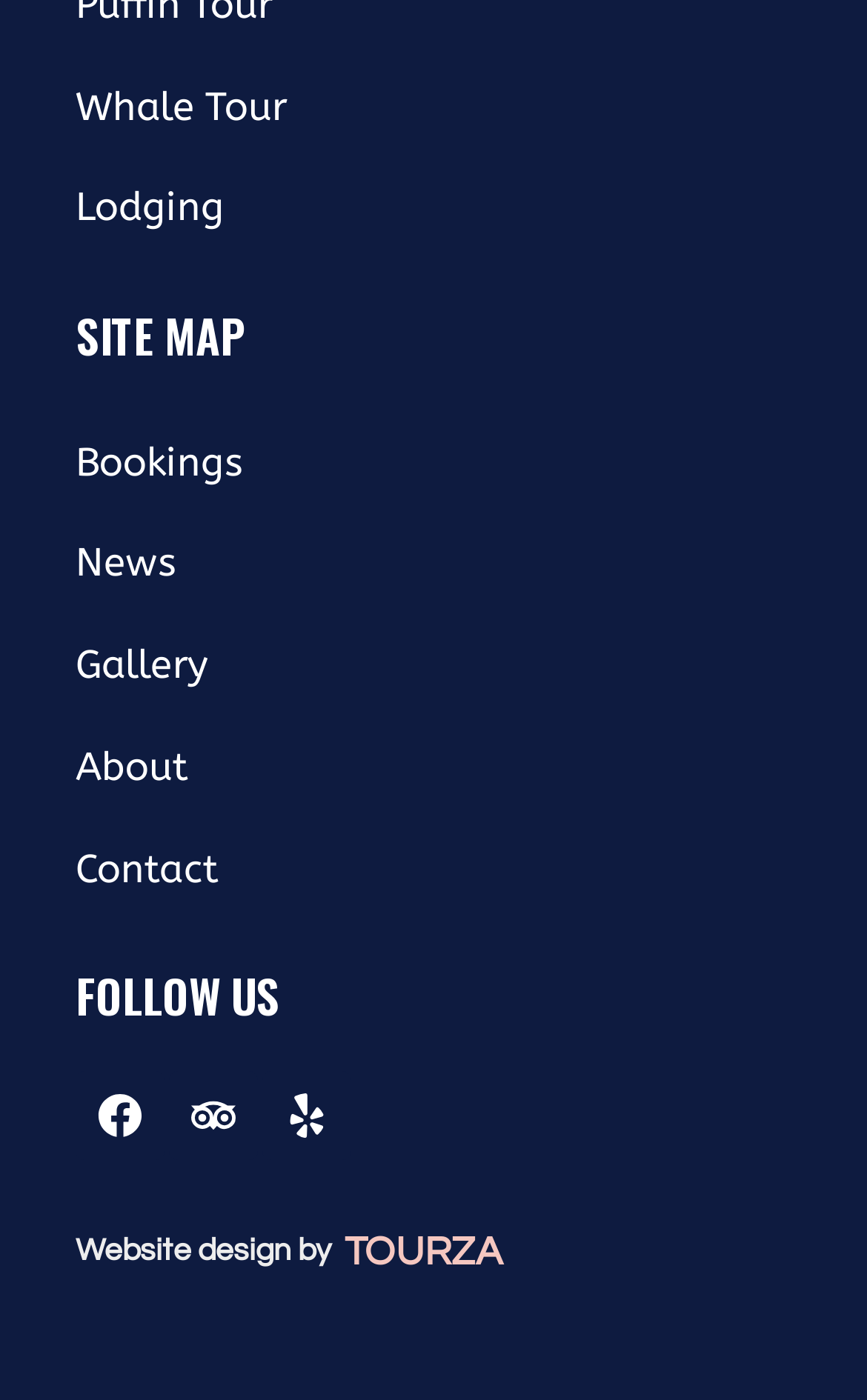Locate the bounding box coordinates of the element you need to click to accomplish the task described by this instruction: "Learn more about 'Far Above'".

None